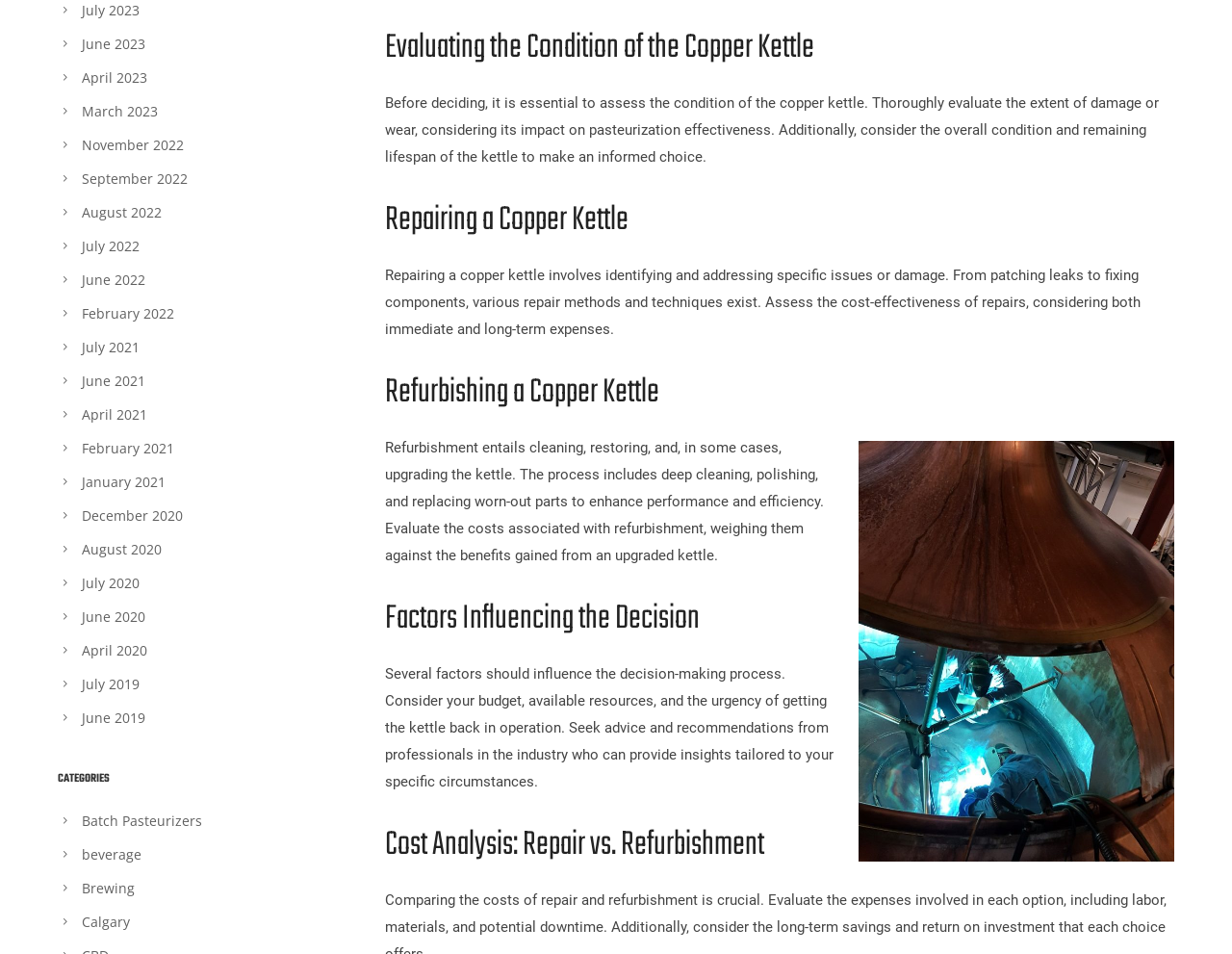Answer this question using a single word or a brief phrase:
What is the first step in evaluating a copper kettle?

Assess the condition